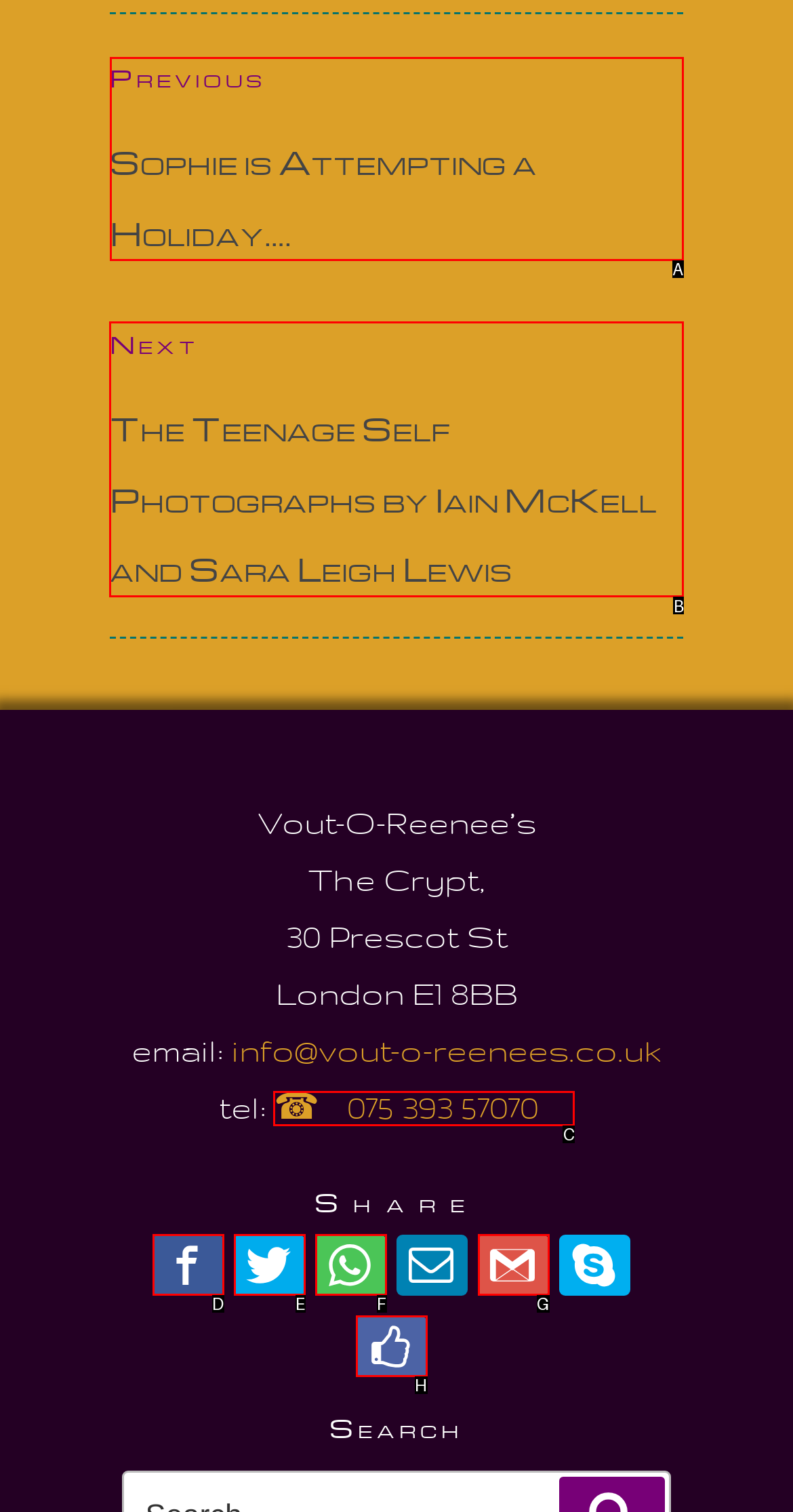Choose the UI element to click on to achieve this task: Click on Next Post. Reply with the letter representing the selected element.

B